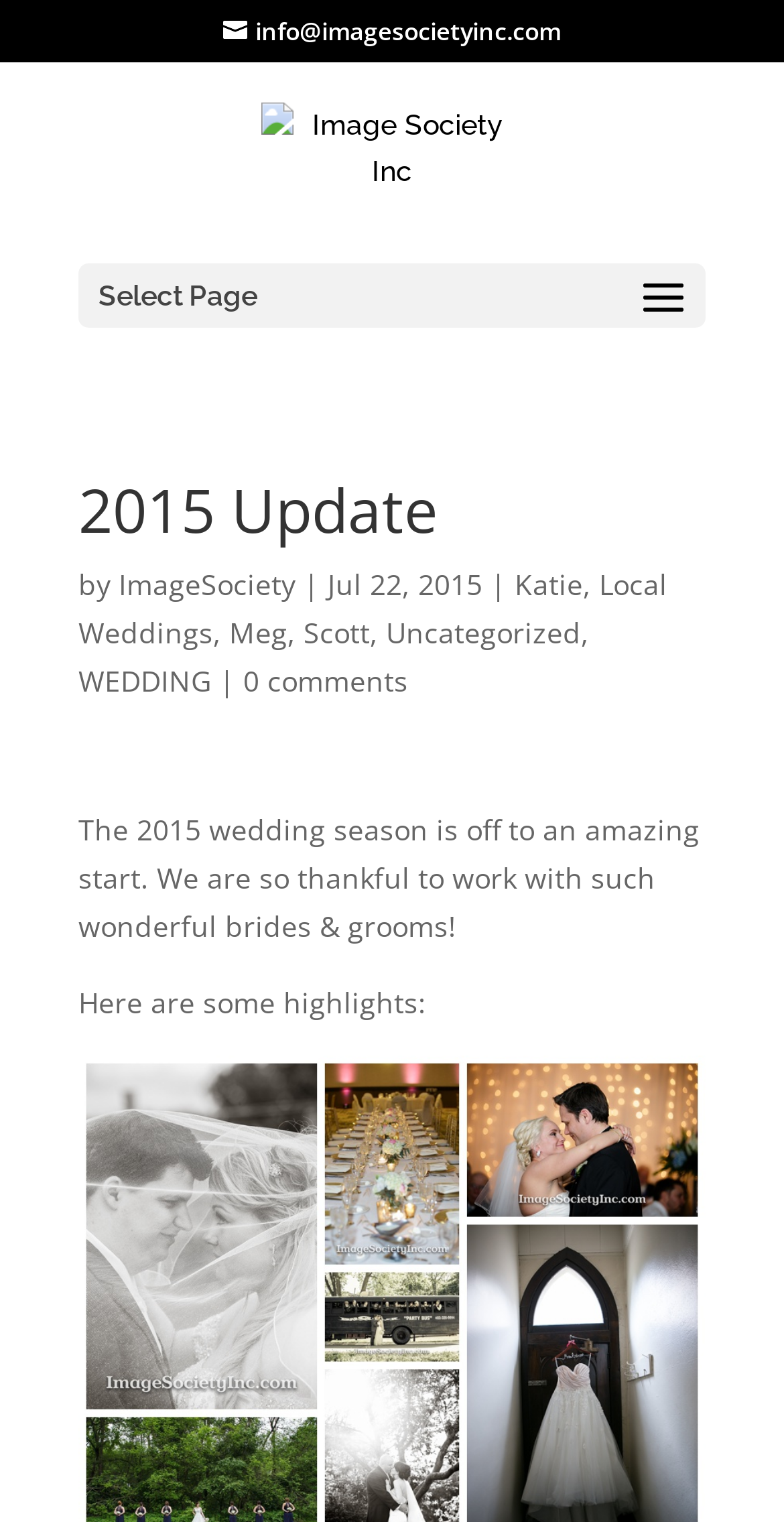What is the category of the article?
Please respond to the question with a detailed and well-explained answer.

I found the category by looking at the link 'WEDDING' which is located below the heading '2015 Update' and above the text 'The 2015 wedding season is off to an amazing start...'.